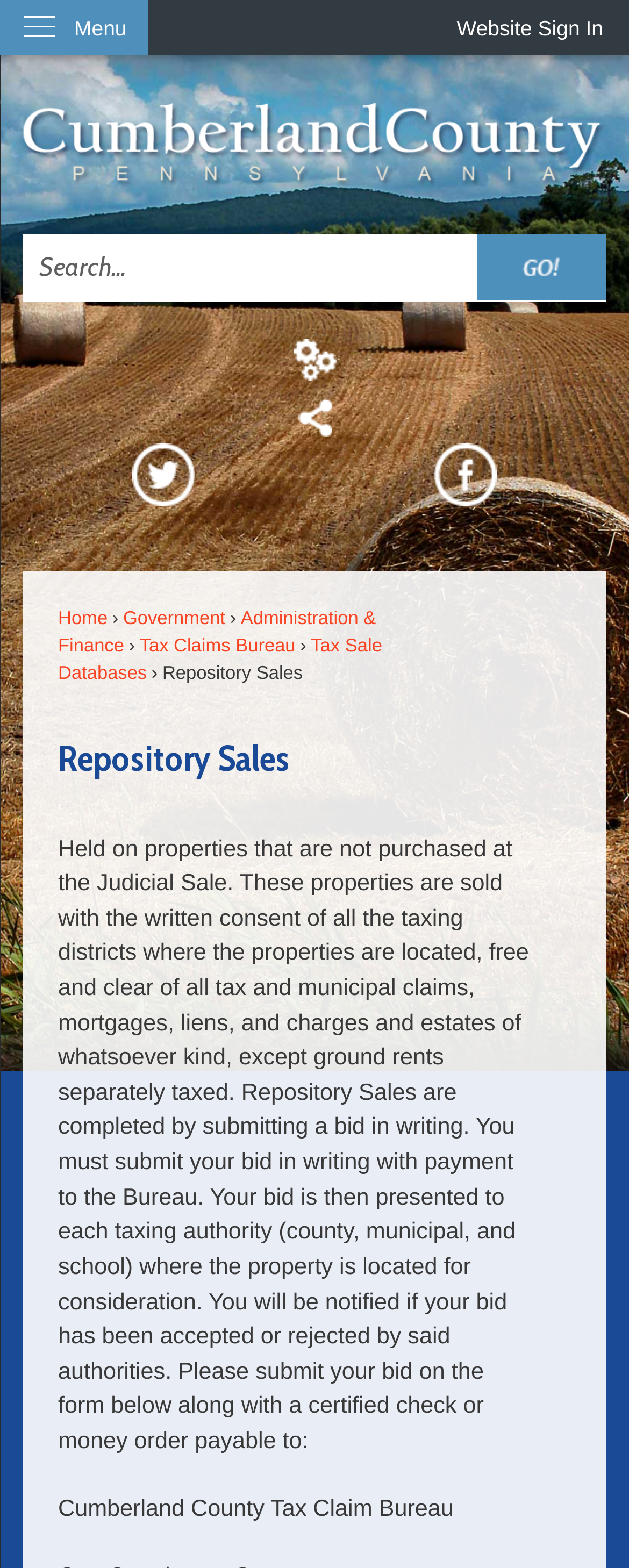Locate the bounding box of the UI element described by: "parent_node: Search" in the given webpage screenshot.

[0.758, 0.15, 0.963, 0.192]